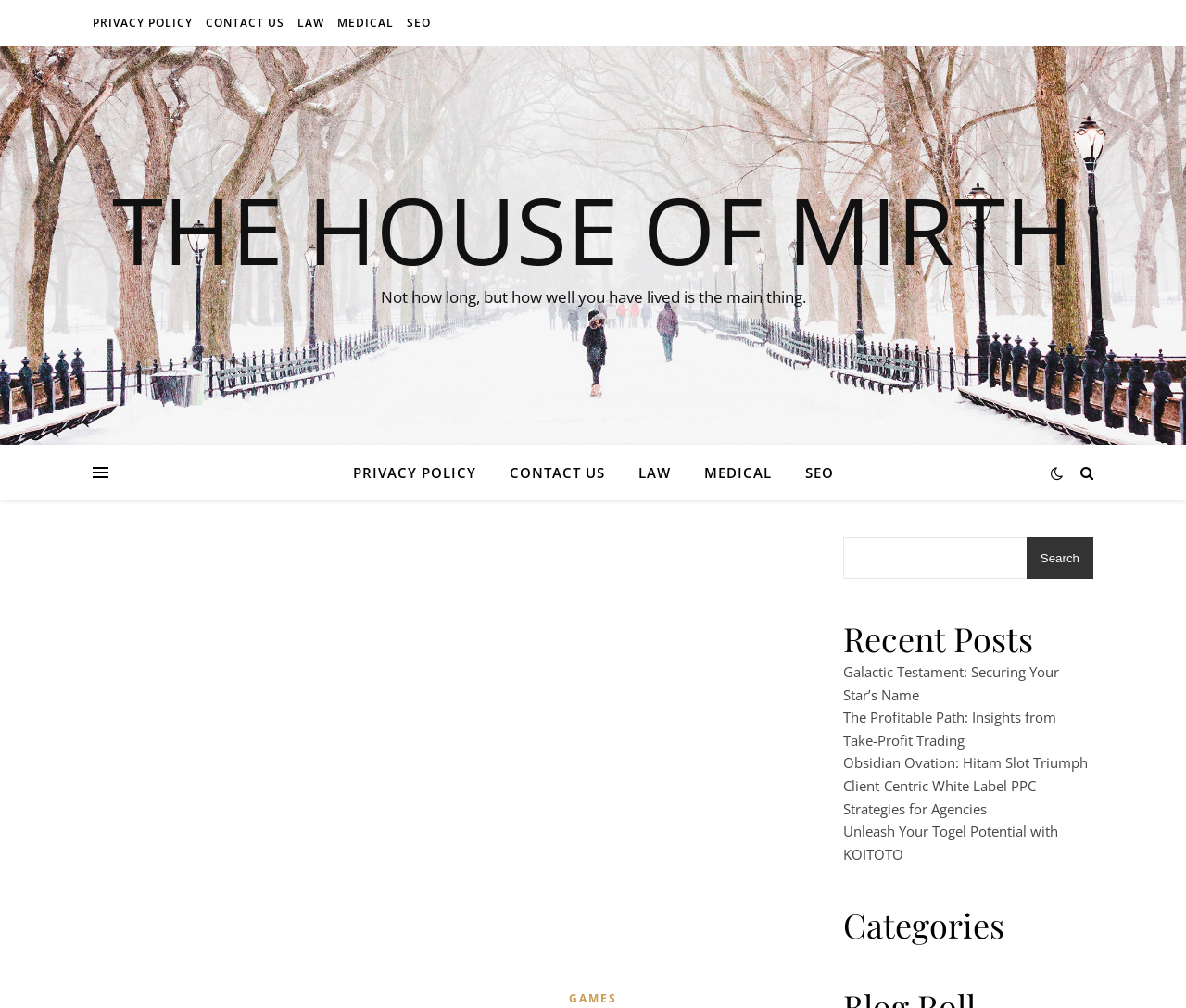Determine the bounding box coordinates of the target area to click to execute the following instruction: "Check the 'TESTIMONIALS'."

None